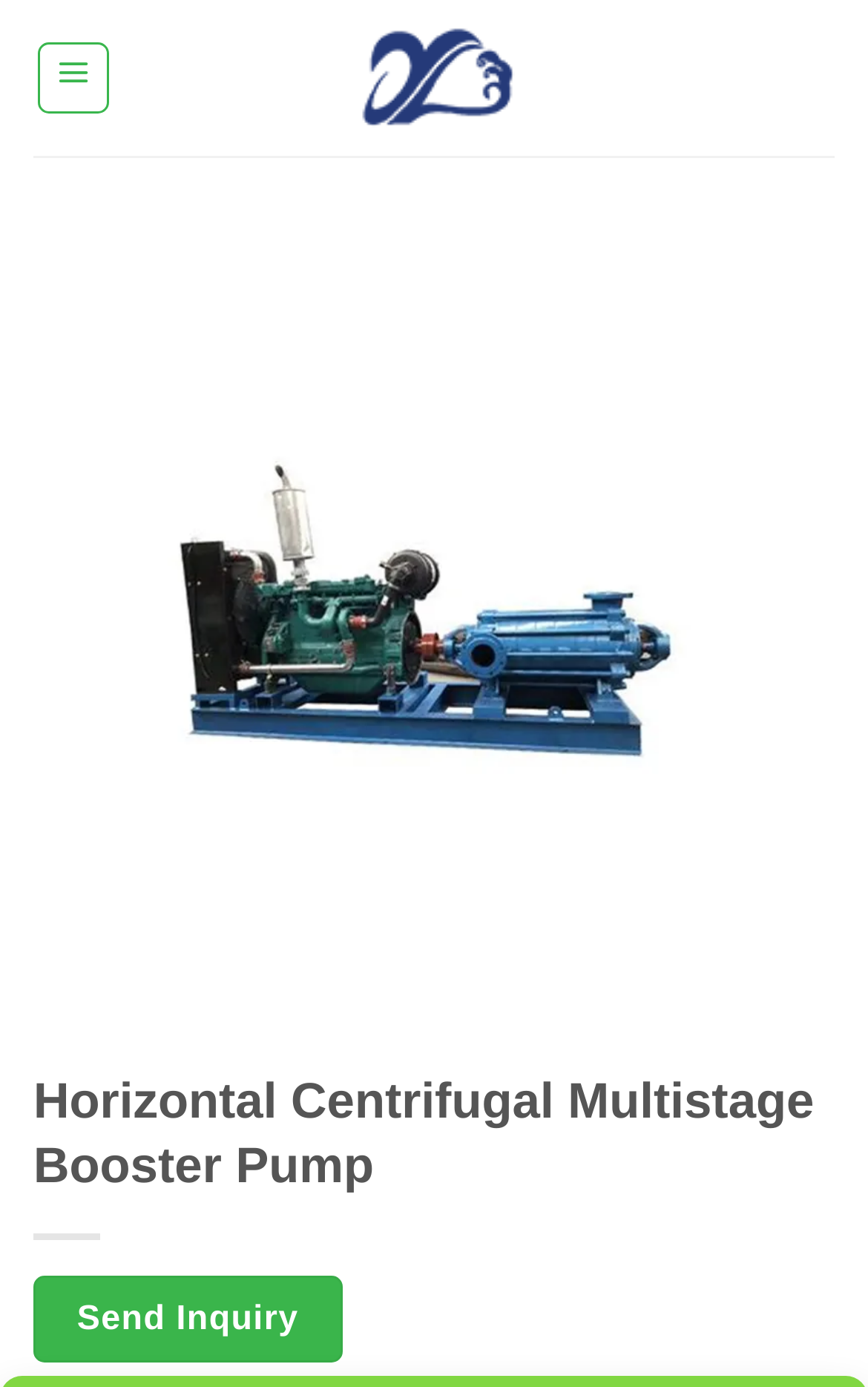Provide an in-depth description of the elements and layout of the webpage.

The webpage is about Horizontal Centrifugal Multistage Booster Pumps. At the top, there is a logo of "Everflowing Pumps" accompanied by a link to the company's website, positioned near the top left corner of the page. 

Below the logo, there is a menu link labeled "Menu" on the top left side, which is not expanded by default. 

The main content of the page is dominated by a large figure that occupies most of the page, spanning from the top to the bottom. Within this figure, there is a link and an image, but no descriptive text is provided. 

Above the figure, there is a heading that reads "Horizontal Centrifugal Multistage Booster Pump", positioned near the top center of the page. 

At the bottom left corner of the page, there is a "Send Inquiry" link.